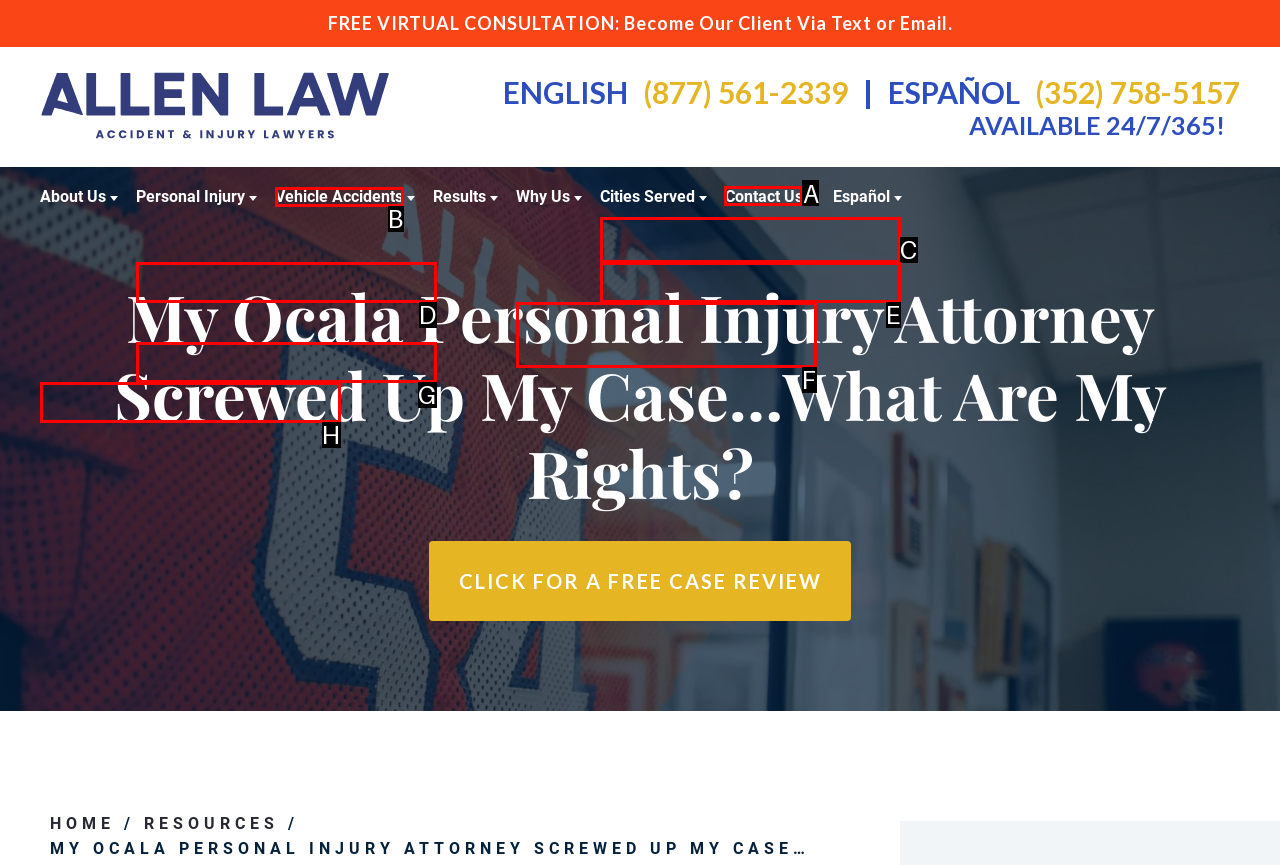Find the HTML element to click in order to complete this task: Search for something
Answer with the letter of the correct option.

None